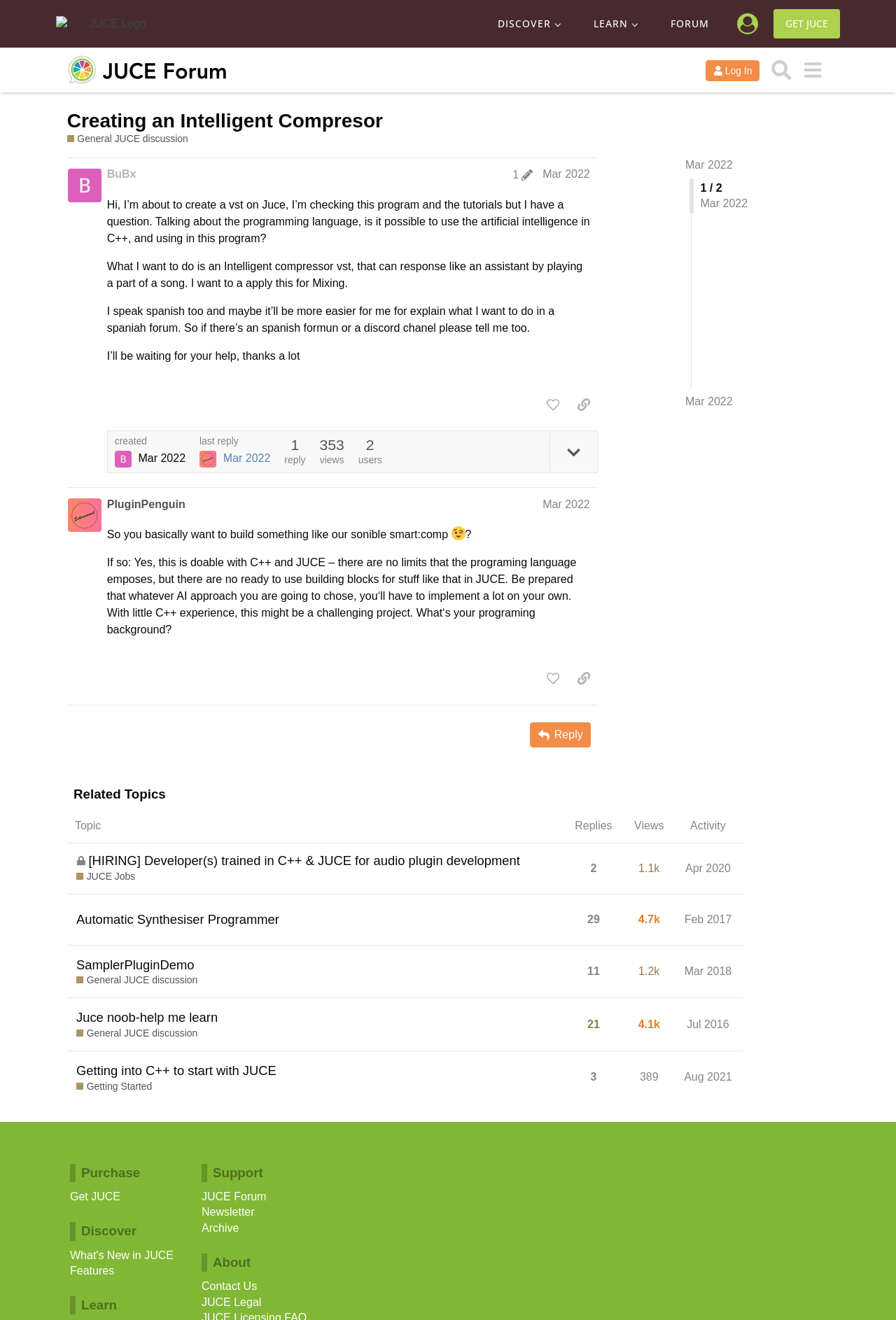What is the topic of the discussion?
Look at the image and answer with only one word or phrase.

Creating an Intelligent Compressor